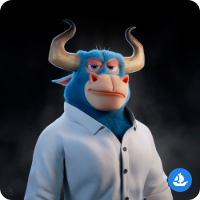Use one word or a short phrase to answer the question provided: 
What is the character wearing?

A white shirt